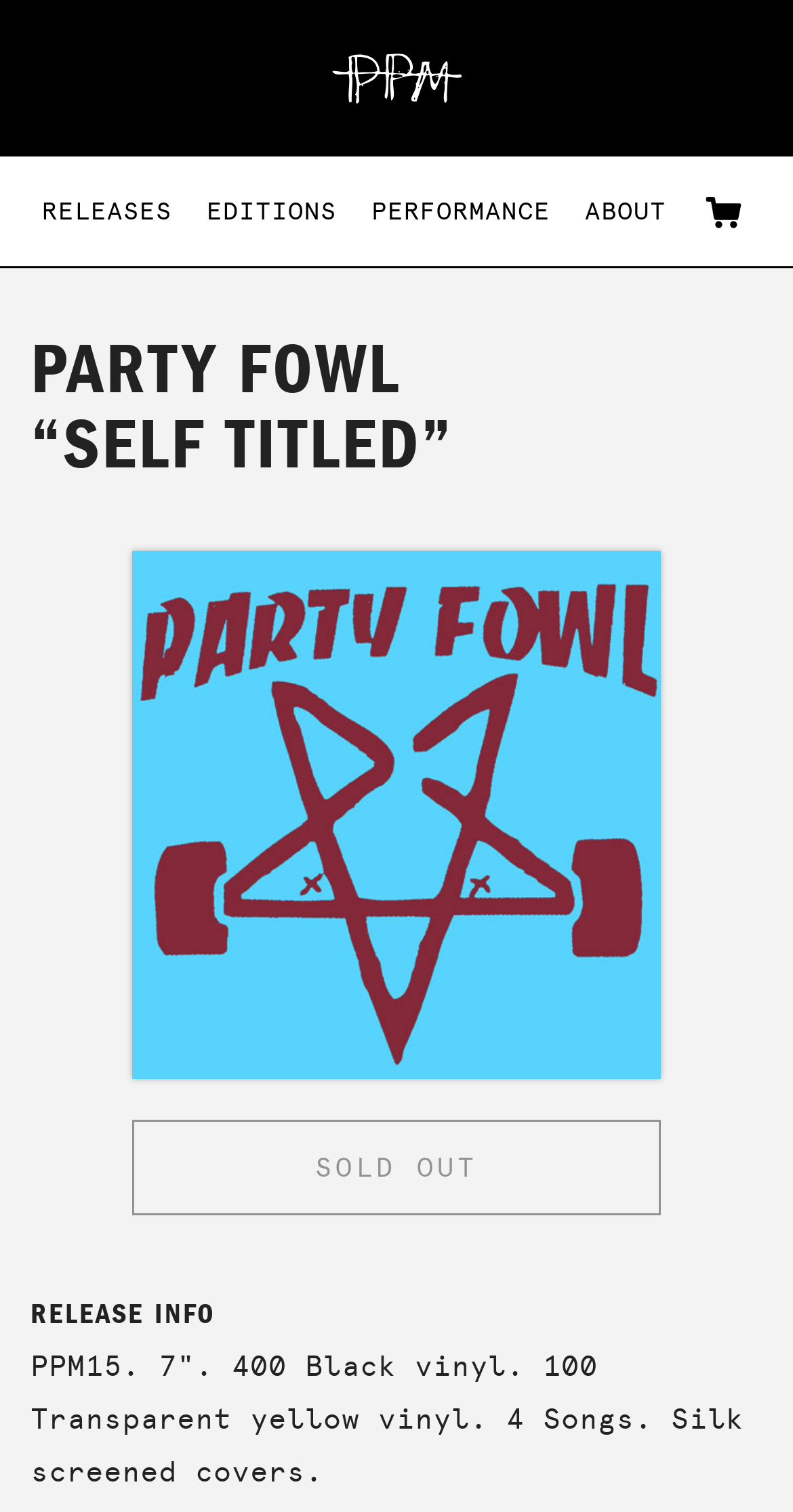Answer in one word or a short phrase: 
What is the format of the album?

7"